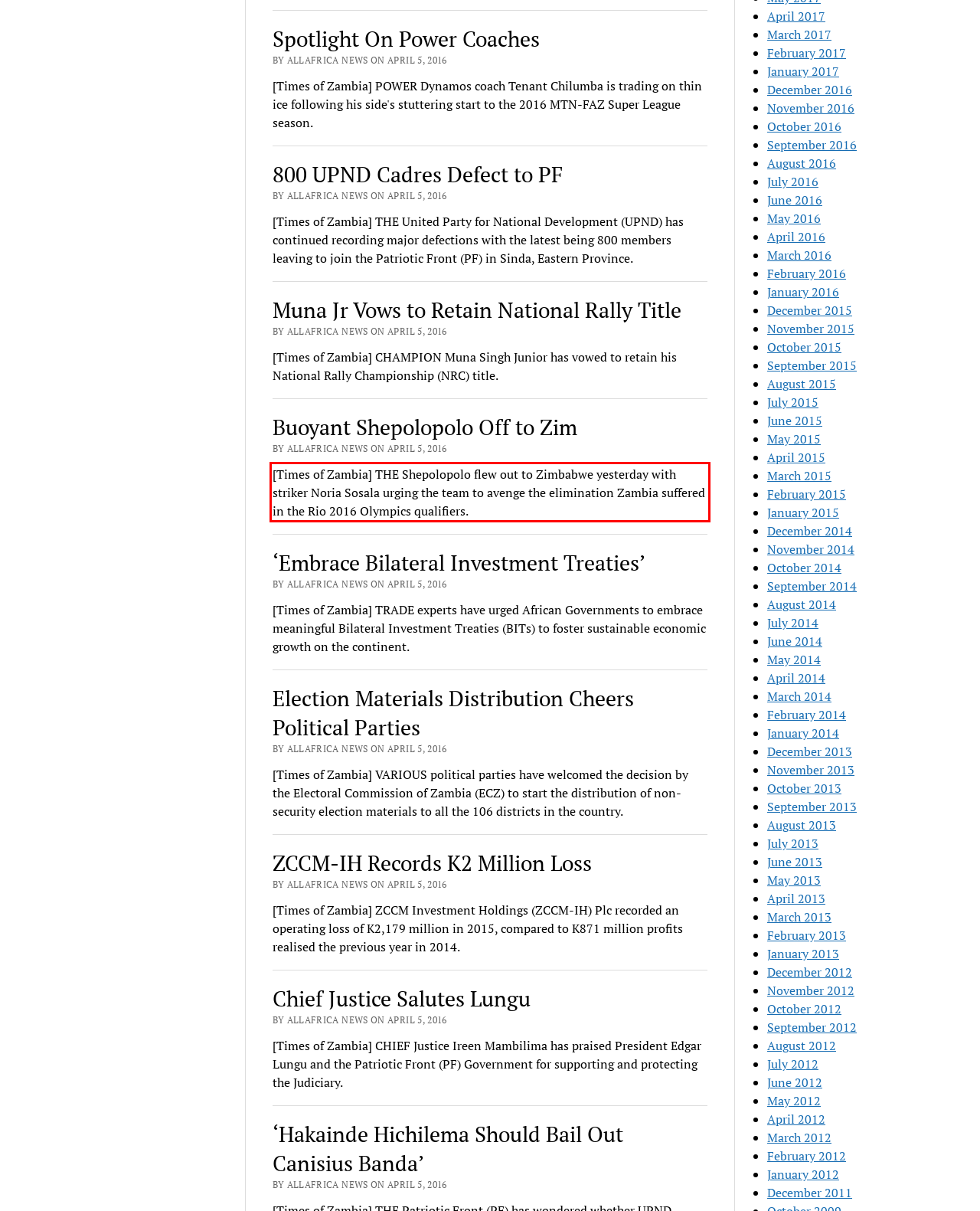Examine the screenshot of the webpage, locate the red bounding box, and generate the text contained within it.

[Times of Zambia] THE Shepolopolo flew out to Zimbabwe yesterday with striker Noria Sosala urging the team to avenge the elimination Zambia suffered in the Rio 2016 Olympics qualifiers.